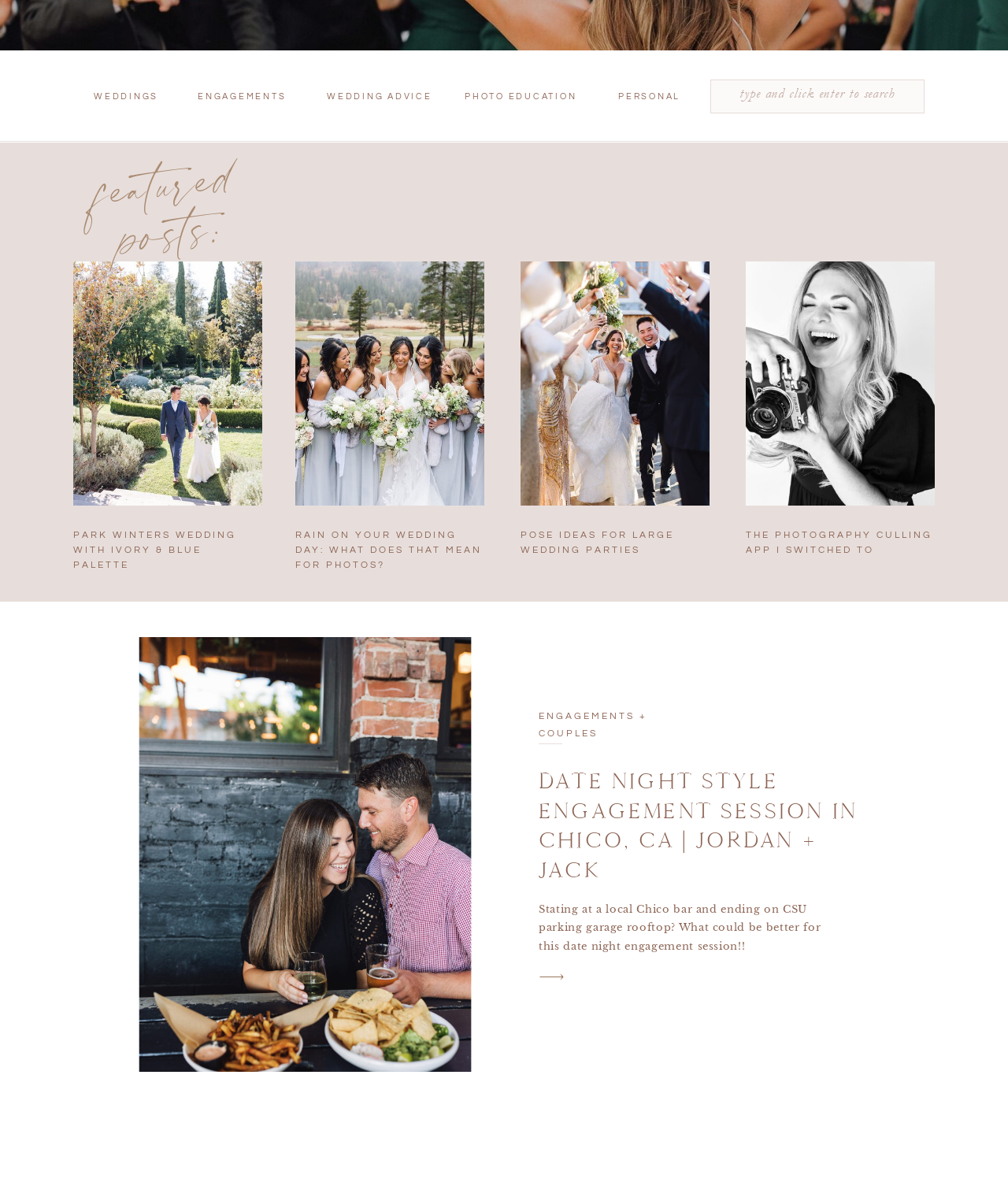For the element described, predict the bounding box coordinates as (top-left x, top-left y, bottom-right x, bottom-right y). All values should be between 0 and 1. Element description: Weddings

[0.093, 0.076, 0.155, 0.09]